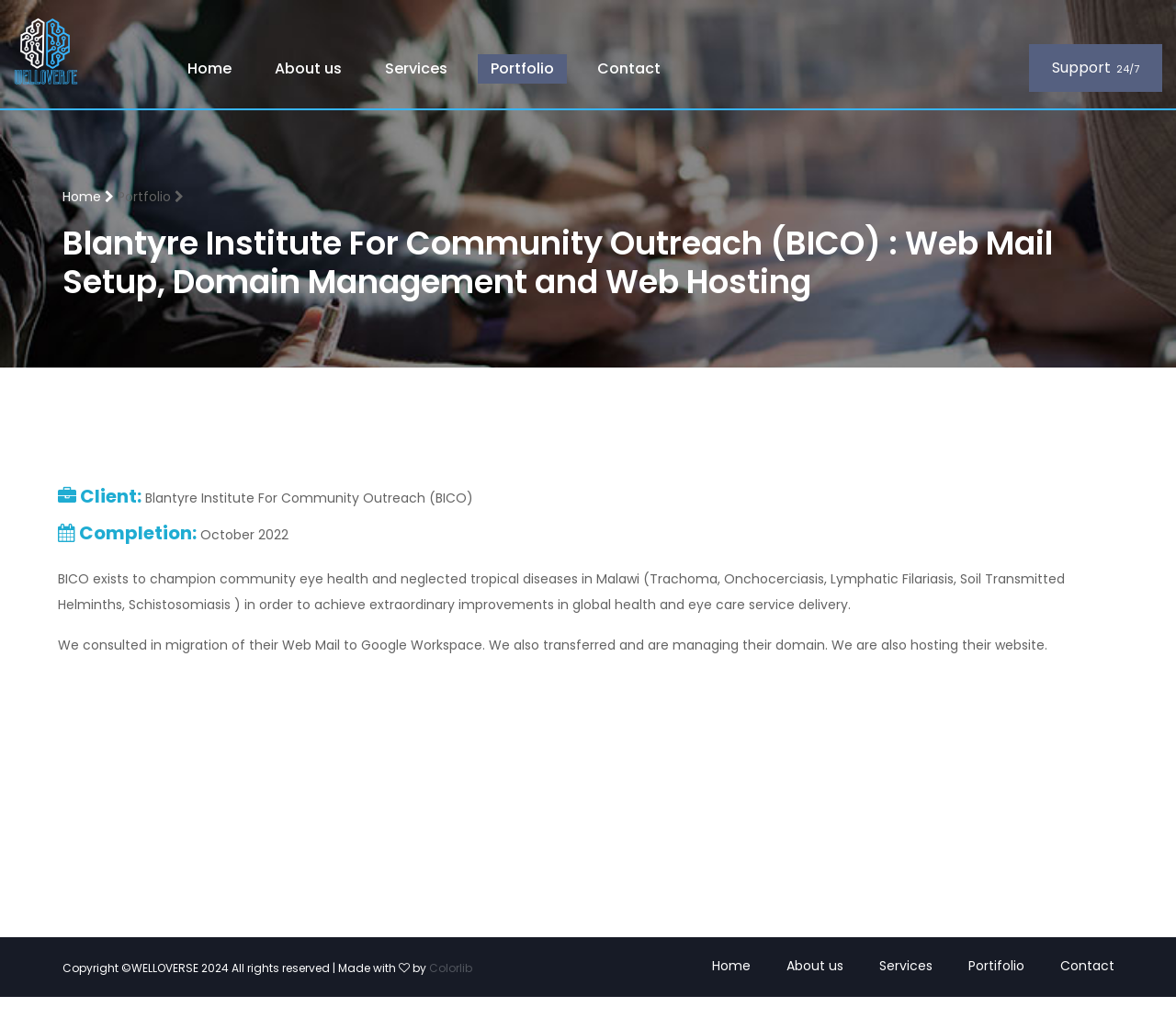Explain the webpage's design and content in an elaborate manner.

The webpage is about WELLOVERSE, a web hosting company, with a focus on a specific project, Blantyre Institute For Community Outreach (BICO). At the top left, there is a logo and a link to WELLOVERSE. Next to it, there are five main navigation links: Home, About us, Services, Portfolio, and Contact. 

Below the navigation links, there is a heading that describes the project, BICO, which involves web mail setup, domain management, and web hosting. 

On the left side, there is a section that displays client information, including the client's name, Blantyre Institute For Community Outreach (BICO), and the completion date, October 2022. 

Below the client information, there is a paragraph that describes the mission of BICO, which is to improve community eye health and neglected tropical diseases in Malawi. 

The next paragraph explains the services provided by WELLOVERSE to BICO, including migrating their web mail to Google Workspace, transferring and managing their domain, and hosting their website.

At the bottom of the page, there is a footer section that contains a set of navigation links, similar to the ones at the top, and a copyright notice that indicates the webpage is owned by WELLOVERSE, with a link to Colorlib.